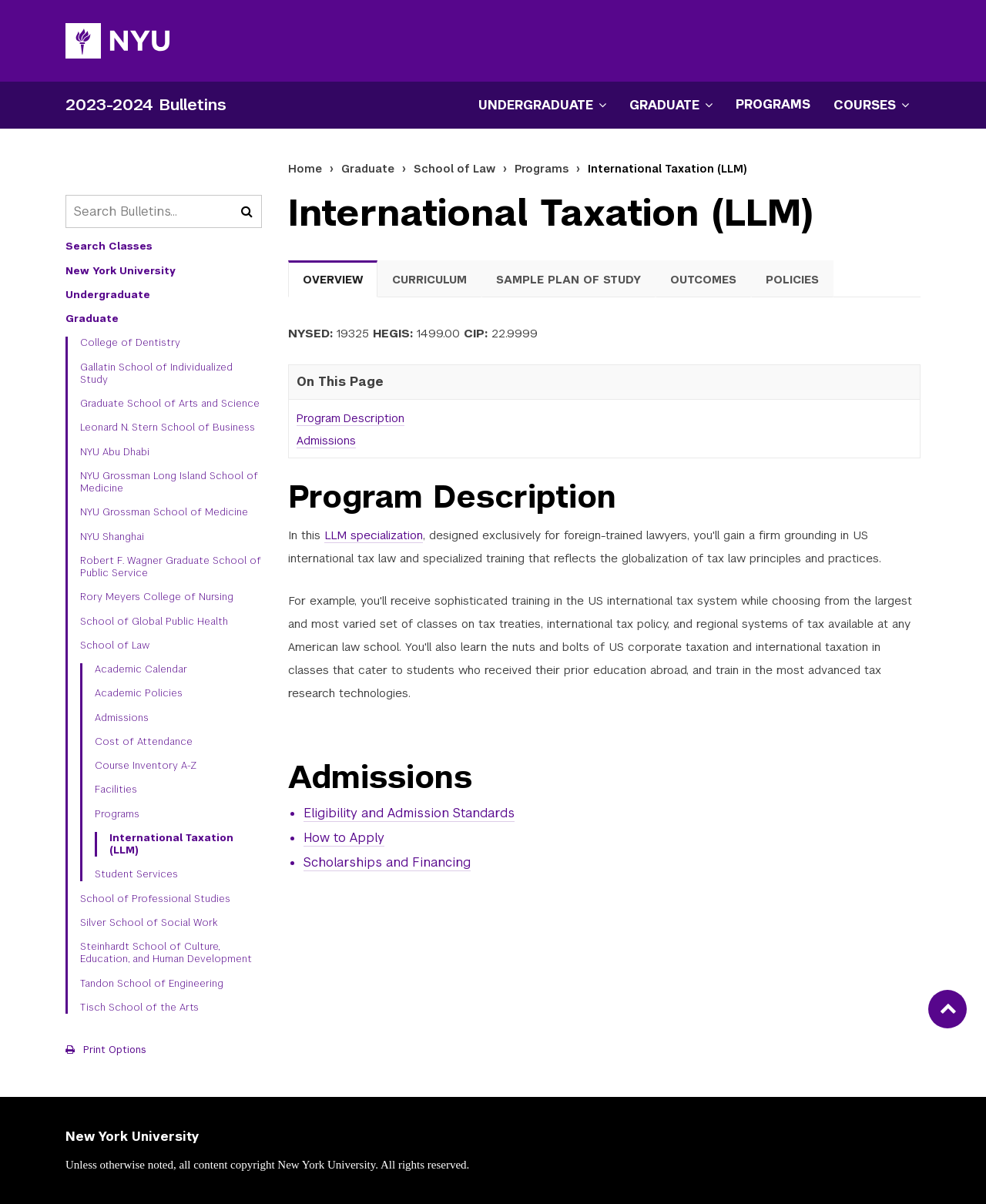How many tabs are available in the 'Page content tabs' section?
From the details in the image, provide a complete and detailed answer to the question.

I determined the answer by looking at the 'Page content tabs' section, which contains five tabs: 'OVERVIEW', 'CURRICULUM', 'SAMPLE PLAN OF STUDY', 'OUTCOMES', and 'POLICIES'.